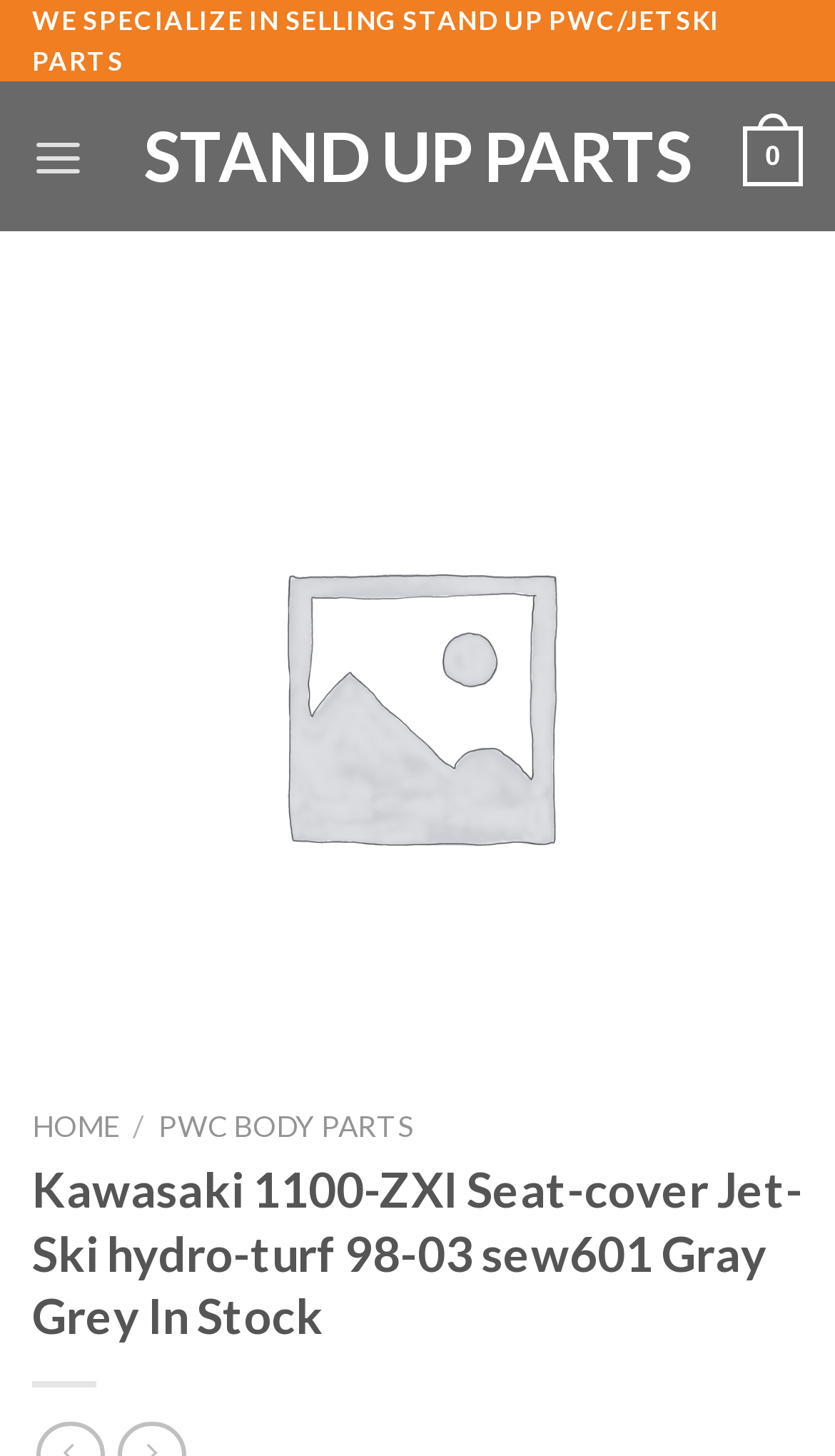What is the company name specialized in selling PWC/JETSKI parts?
Give a thorough and detailed response to the question.

The answer can be found in the static text element which says 'WE SPECIALIZE IN SELLING STAND UP PWC/JETSKI PARTS'. The company name is Stand Up Parts.